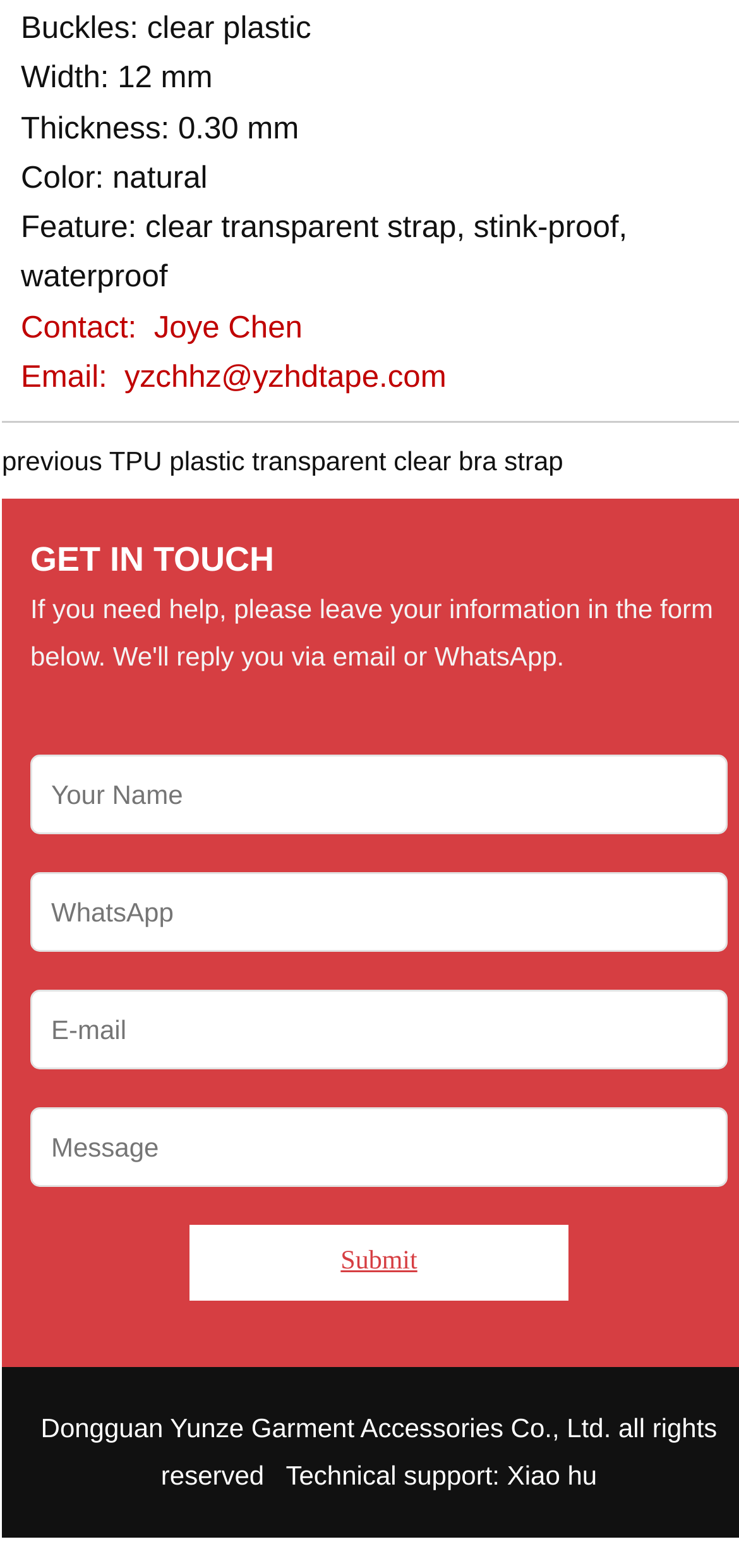Answer the following in one word or a short phrase: 
What is the purpose of the textboxes?

to get in touch